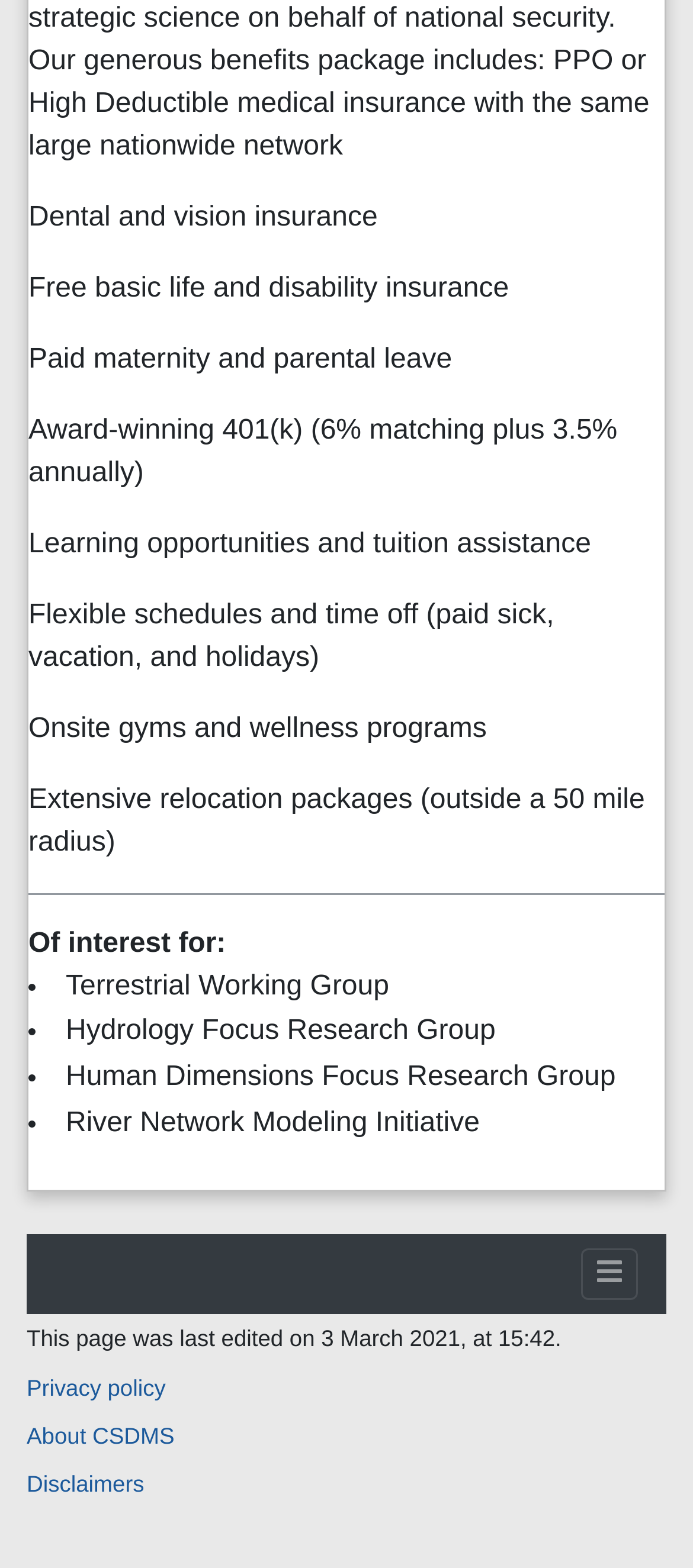Provide the bounding box coordinates of the HTML element this sentence describes: "Privacy policy". The bounding box coordinates consist of four float numbers between 0 and 1, i.e., [left, top, right, bottom].

[0.038, 0.876, 0.239, 0.893]